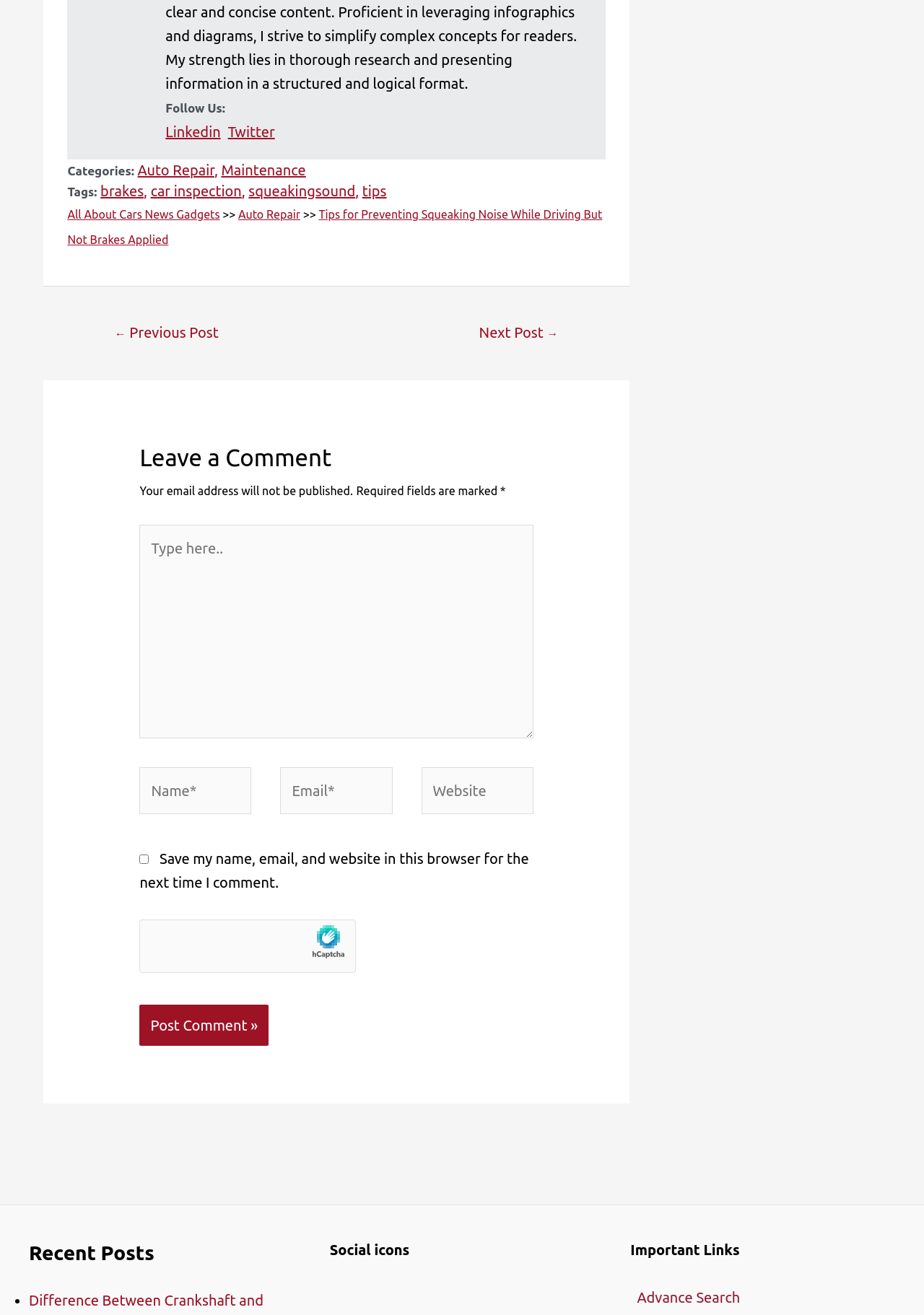Identify the bounding box coordinates of the clickable section necessary to follow the following instruction: "Read the article about preventing squeaking noise while driving". The coordinates should be presented as four float numbers from 0 to 1, i.e., [left, top, right, bottom].

[0.073, 0.158, 0.652, 0.187]